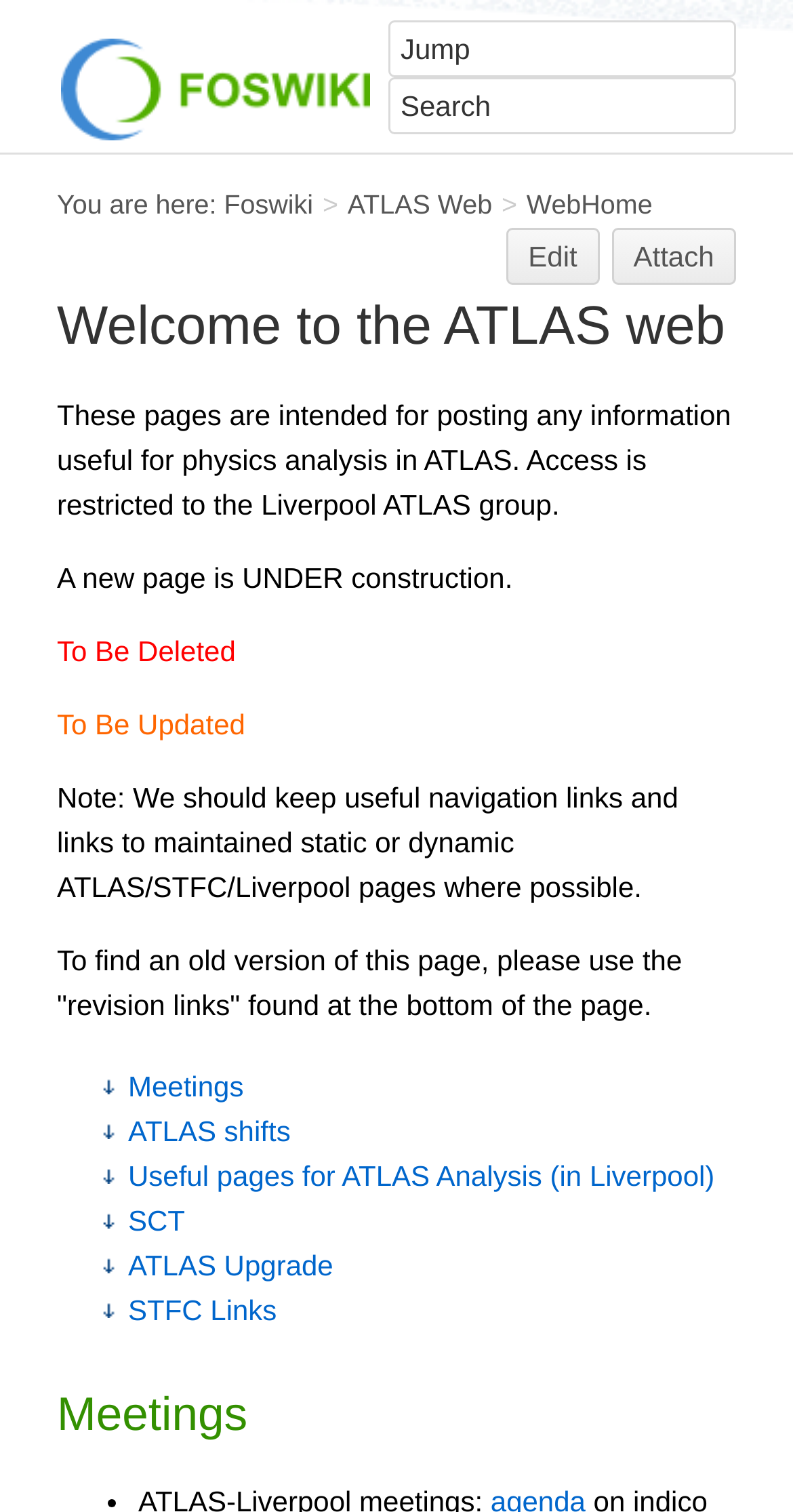What is the category of the link 'SCT'?
Please describe in detail the information shown in the image to answer the question.

The answer can be found in the list of links in the middle of the webpage, where 'SCT' is listed under the category 'Useful pages for ATLAS Analysis (in Liverpool)'. This indicates that the category of the link 'SCT' is 'Useful pages for ATLAS Analysis'.